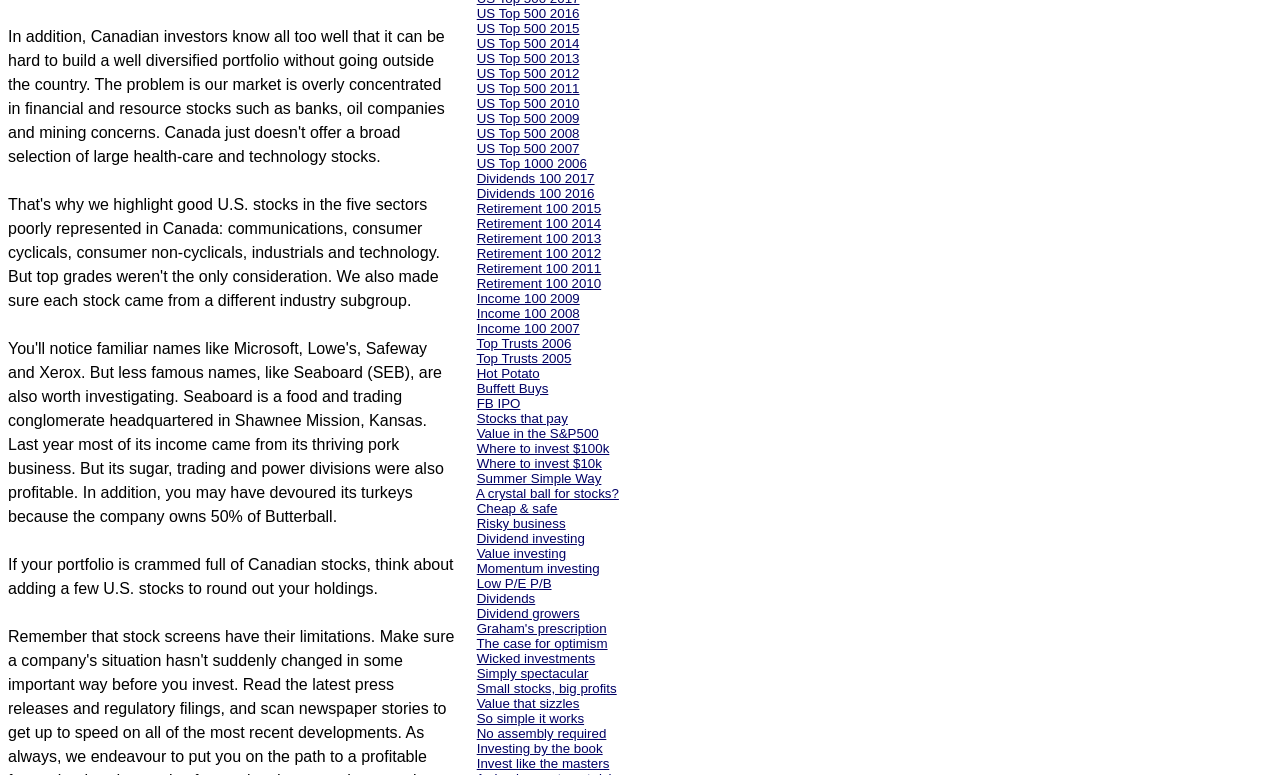Provide the bounding box coordinates for the UI element described in this sentence: "Wicked investments". The coordinates should be four float values between 0 and 1, i.e., [left, top, right, bottom].

[0.372, 0.84, 0.465, 0.859]